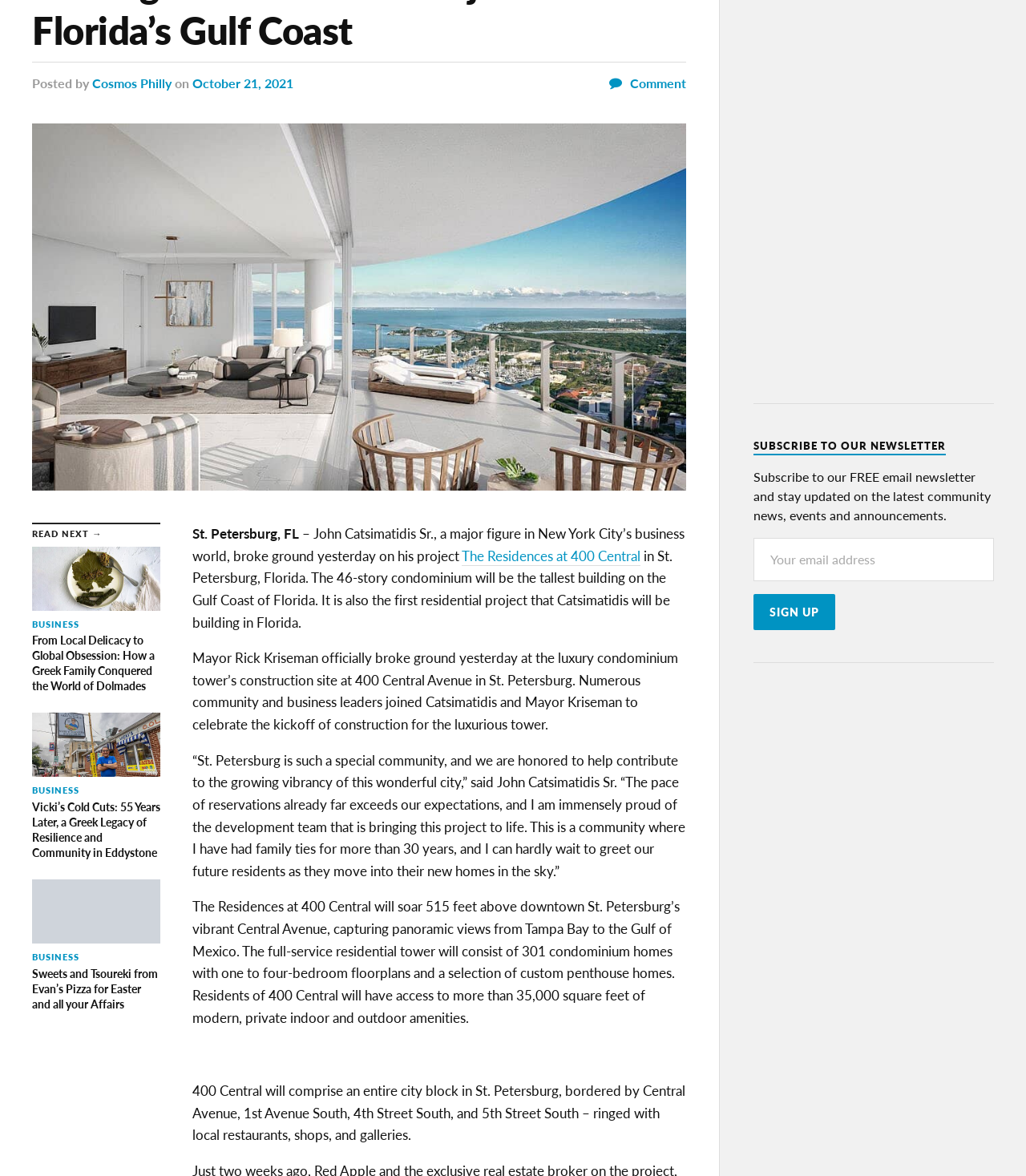Identify the bounding box coordinates for the UI element described as: "CAPEX Affiliates". The coordinates should be provided as four floats between 0 and 1: [left, top, right, bottom].

None